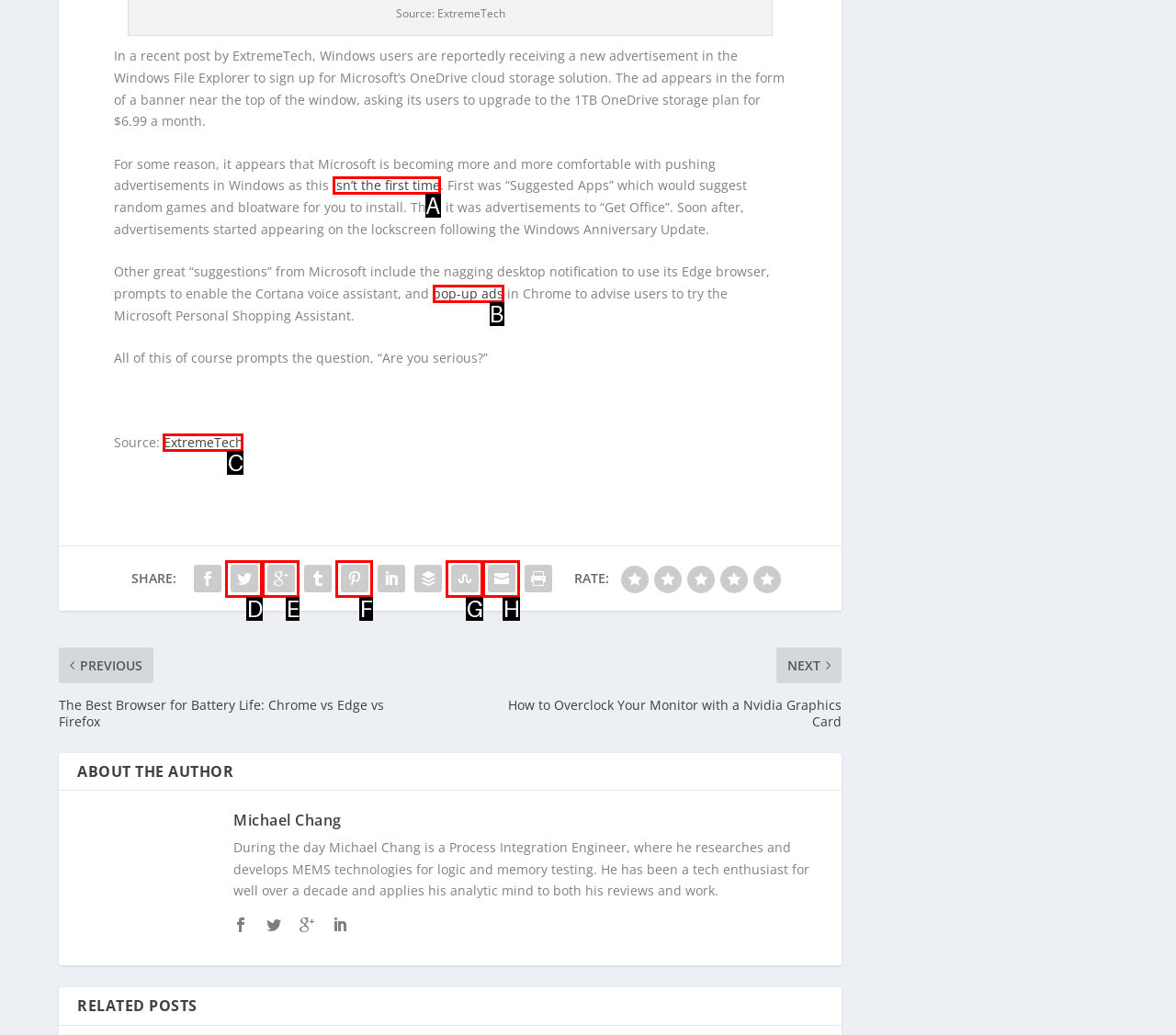Which UI element should be clicked to perform the following task: Click the link to the source article? Answer with the corresponding letter from the choices.

C